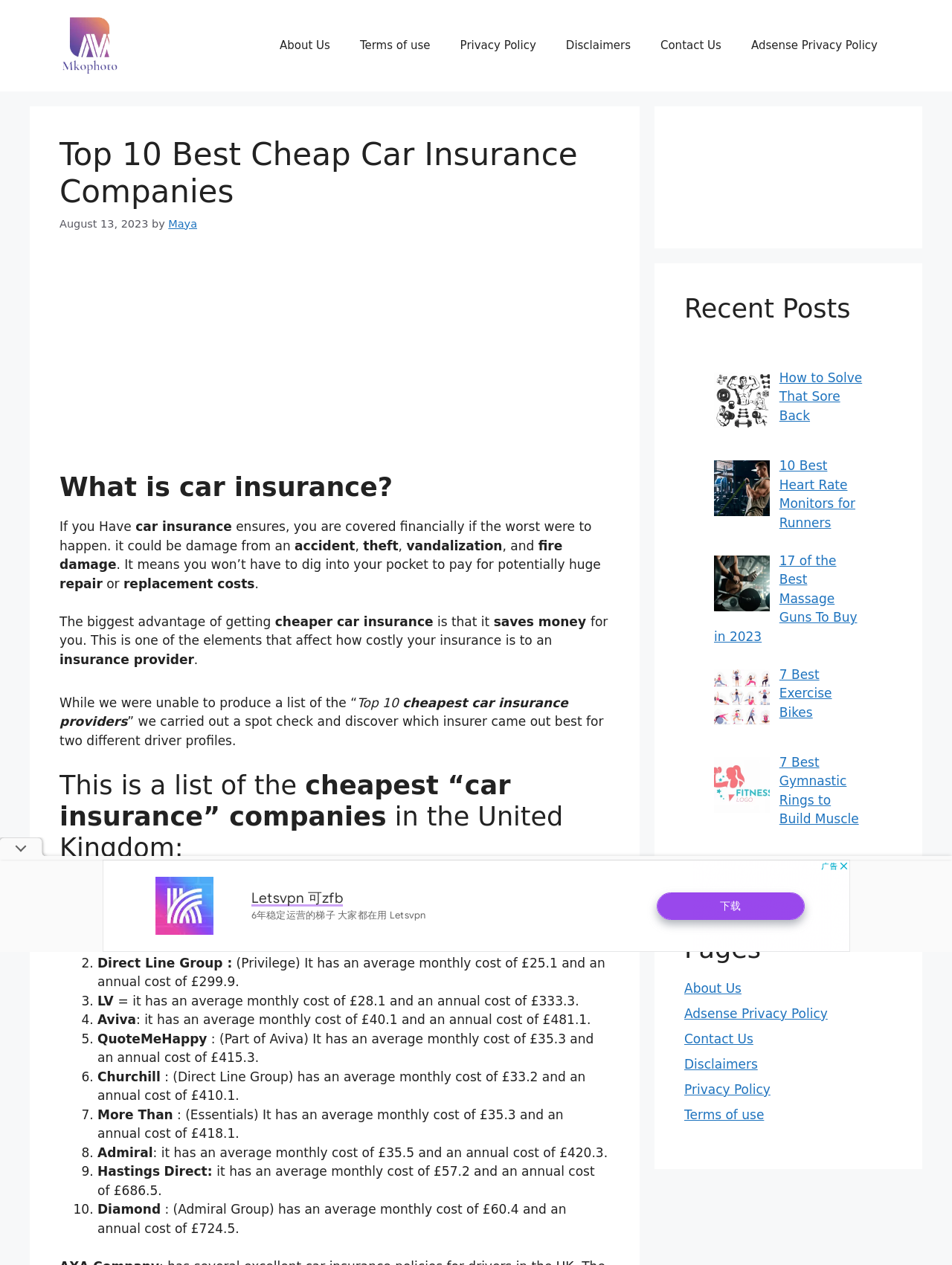What is the average annual cost of car insurance from AXA?
Using the information presented in the image, please offer a detailed response to the question.

According to the webpage, the average monthly cost of car insurance from AXA is £23.1, and the average annual cost is £281.2.